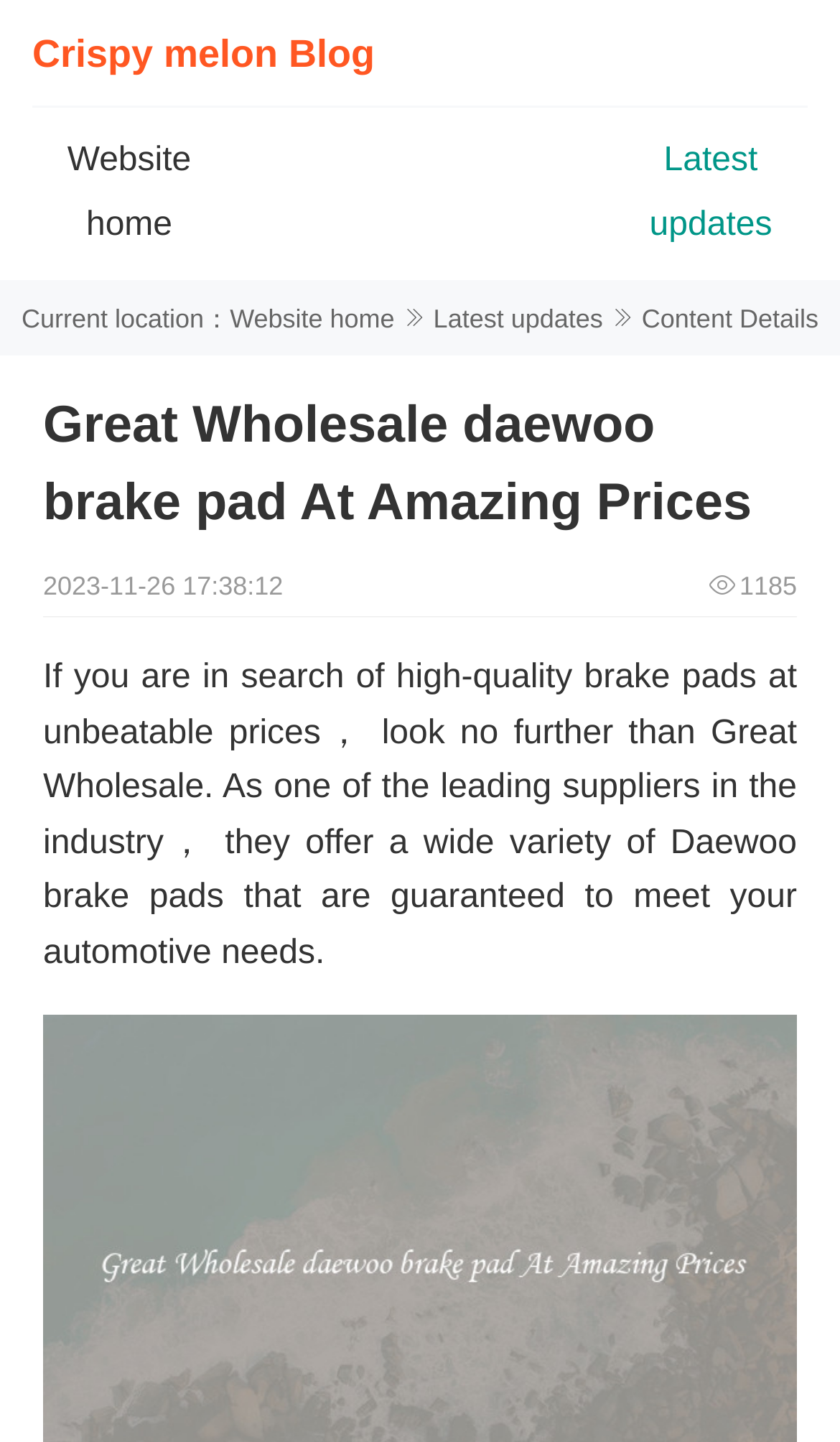Provide the bounding box coordinates of the UI element that matches the description: "Crispy melon Blog".

[0.038, 0.022, 0.446, 0.052]